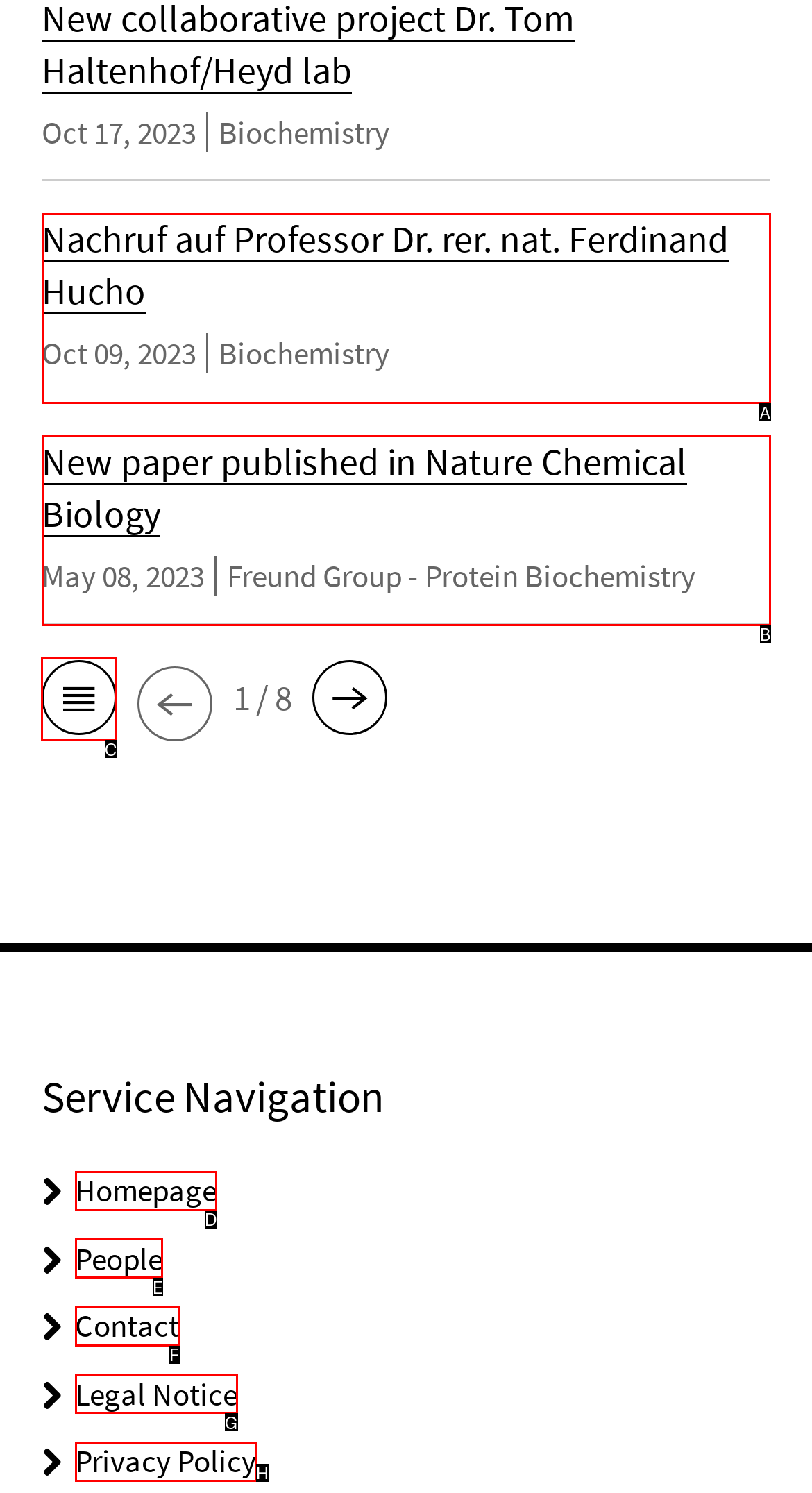Find the appropriate UI element to complete the task: go to previous page. Indicate your choice by providing the letter of the element.

C